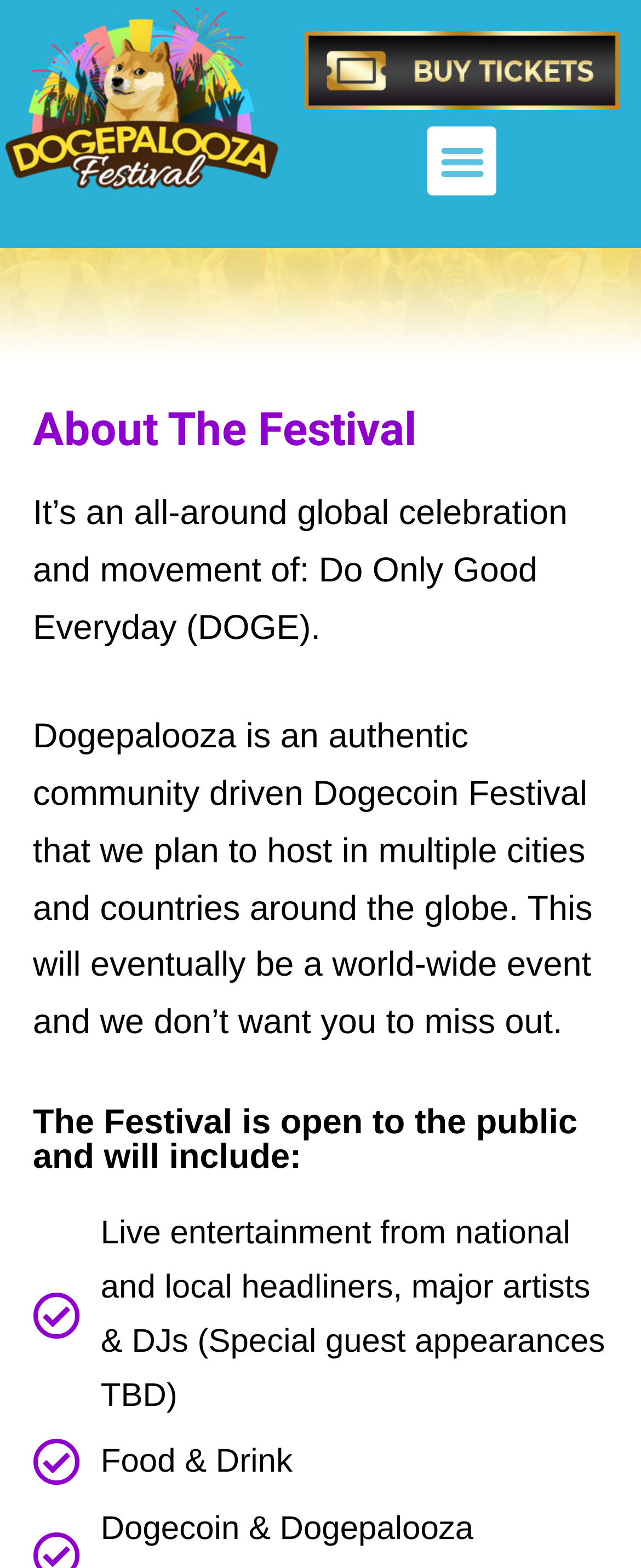Based on what you see in the screenshot, provide a thorough answer to this question: What is one of the activities that will be available at the festival?

The festival will include 'Food & Drink' which suggests that attendees will be able to purchase or consume food and drinks at the festival.